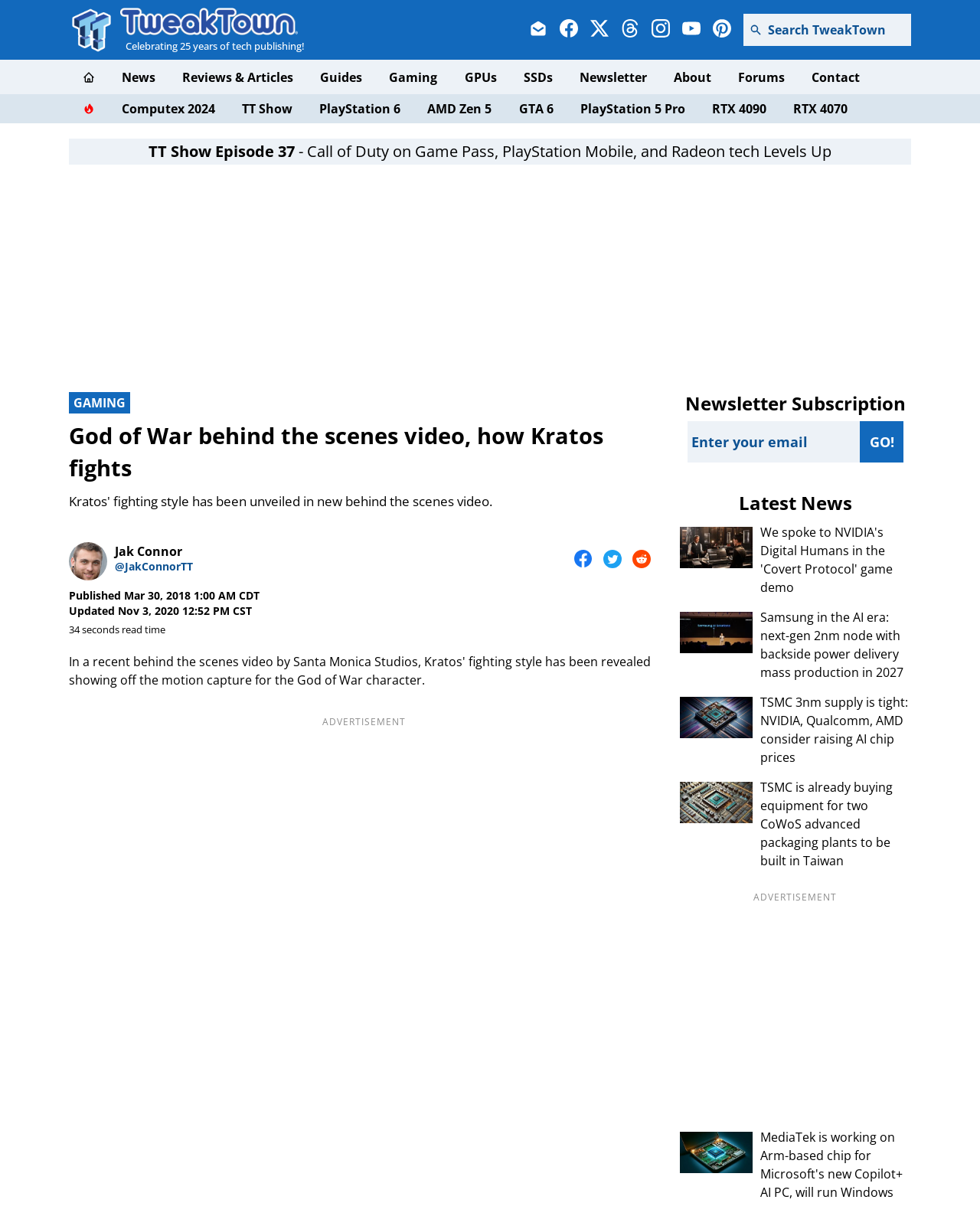What is the name of the website?
Using the image as a reference, answer with just one word or a short phrase.

TweakTown